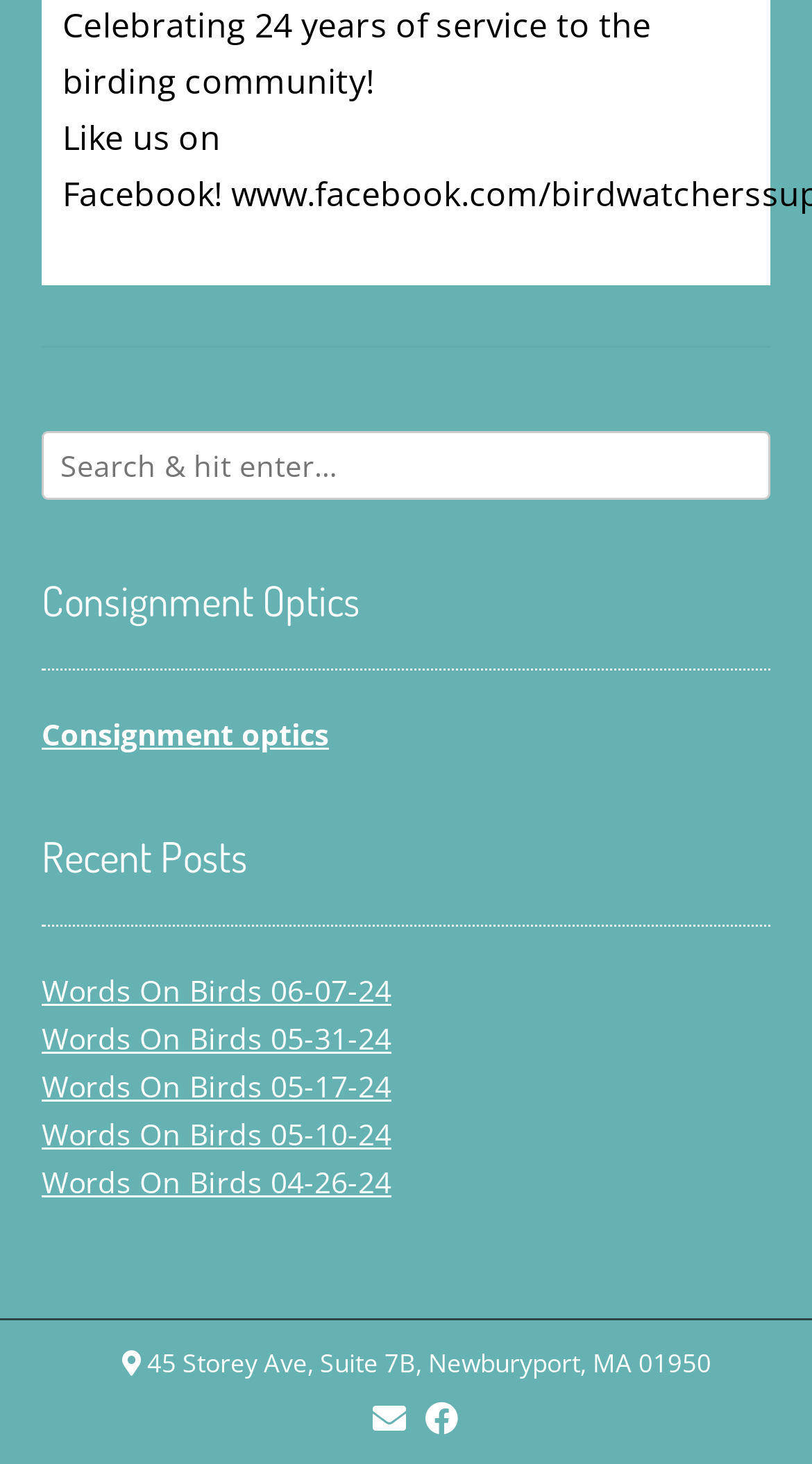Analyze the image and deliver a detailed answer to the question: What is the address of the store?

The StaticText element with the address '45 Storey Ave, Suite 7B, Newburyport, MA 01950' suggests that this is the physical address of the store or business related to the website.